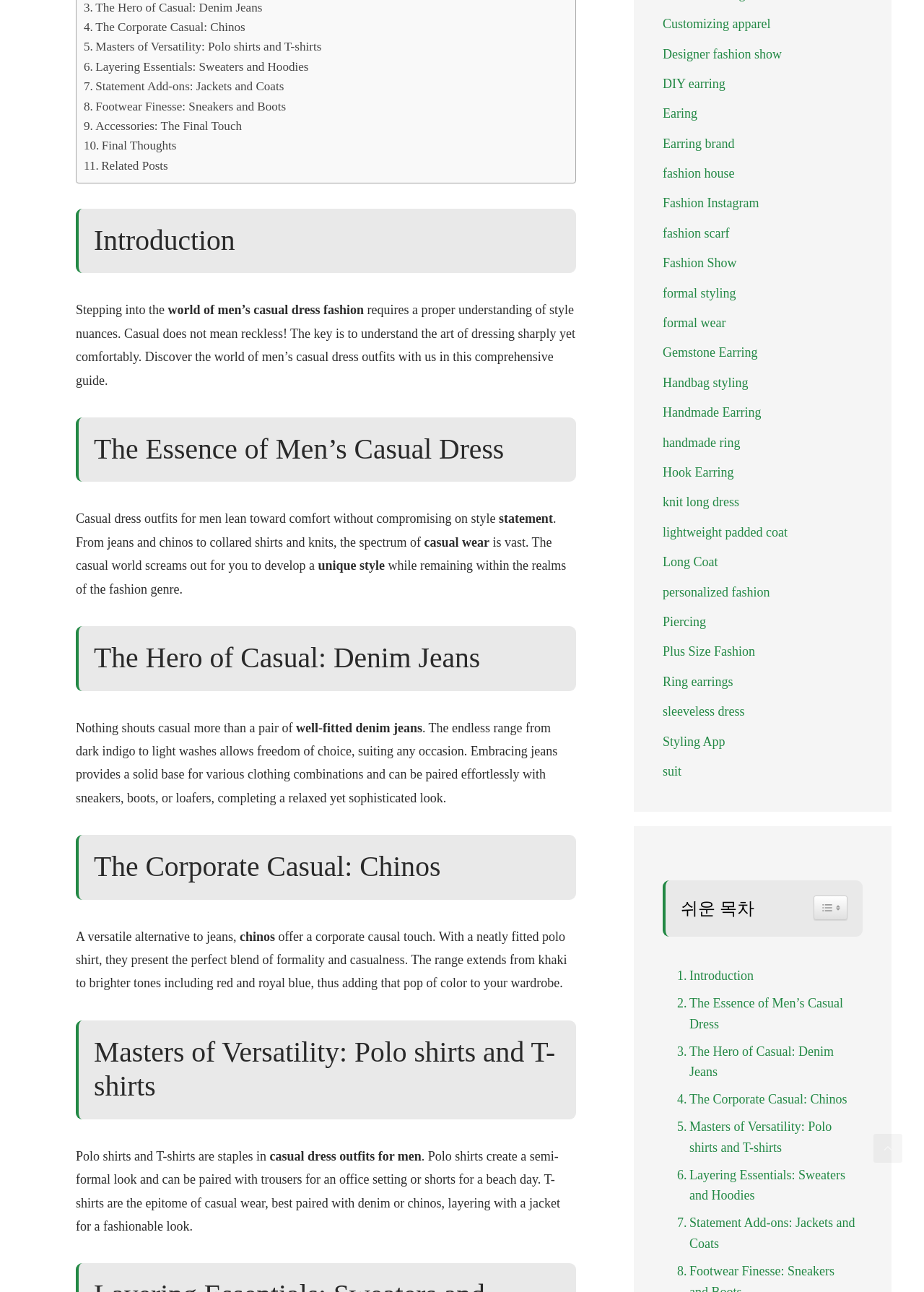Identify the bounding box of the HTML element described here: "EazyBot Review". Provide the coordinates as four float numbers between 0 and 1: [left, top, right, bottom].

None